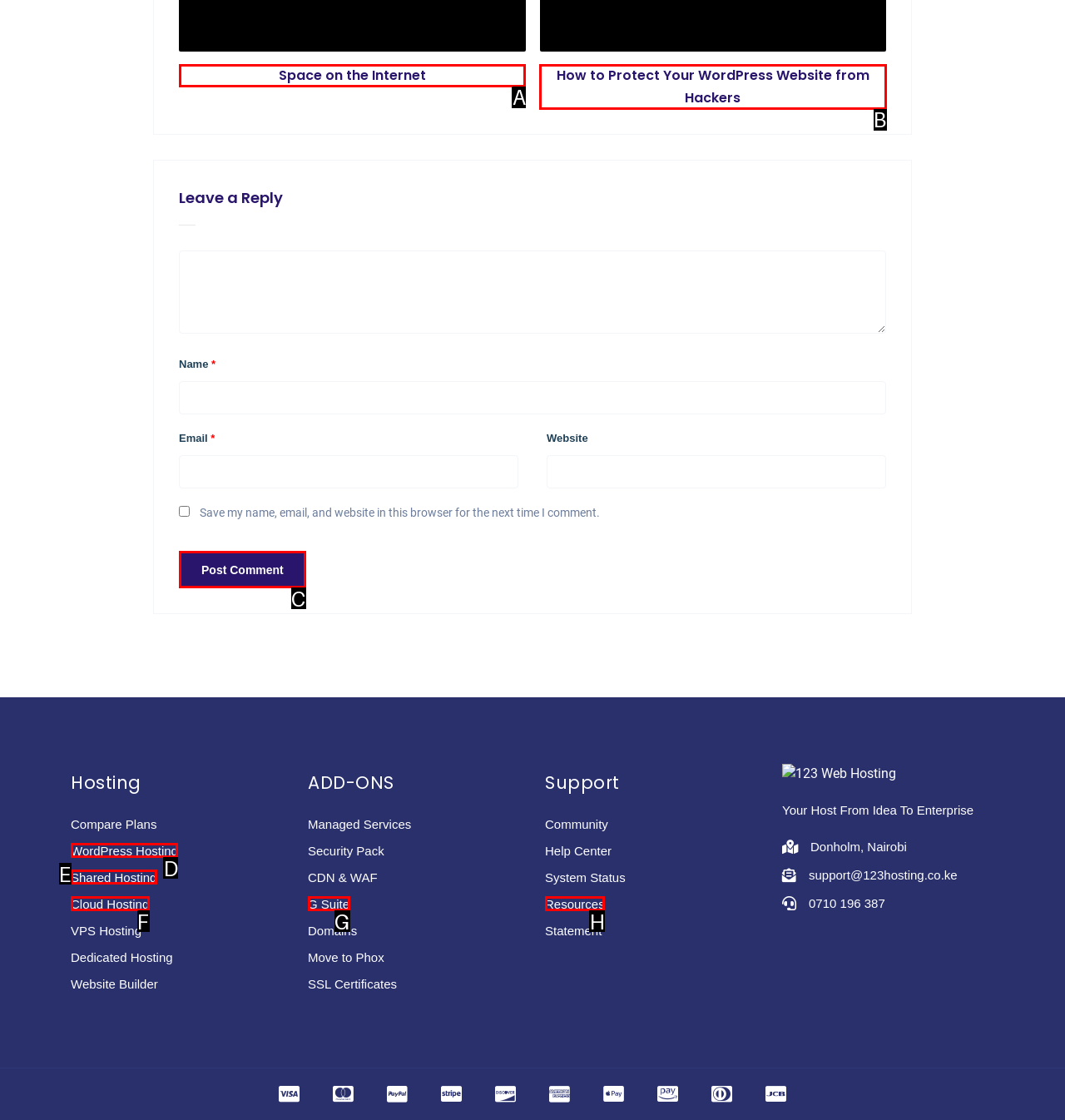Indicate which UI element needs to be clicked to fulfill the task: Click on the 'Post Comment' button
Answer with the letter of the chosen option from the available choices directly.

C